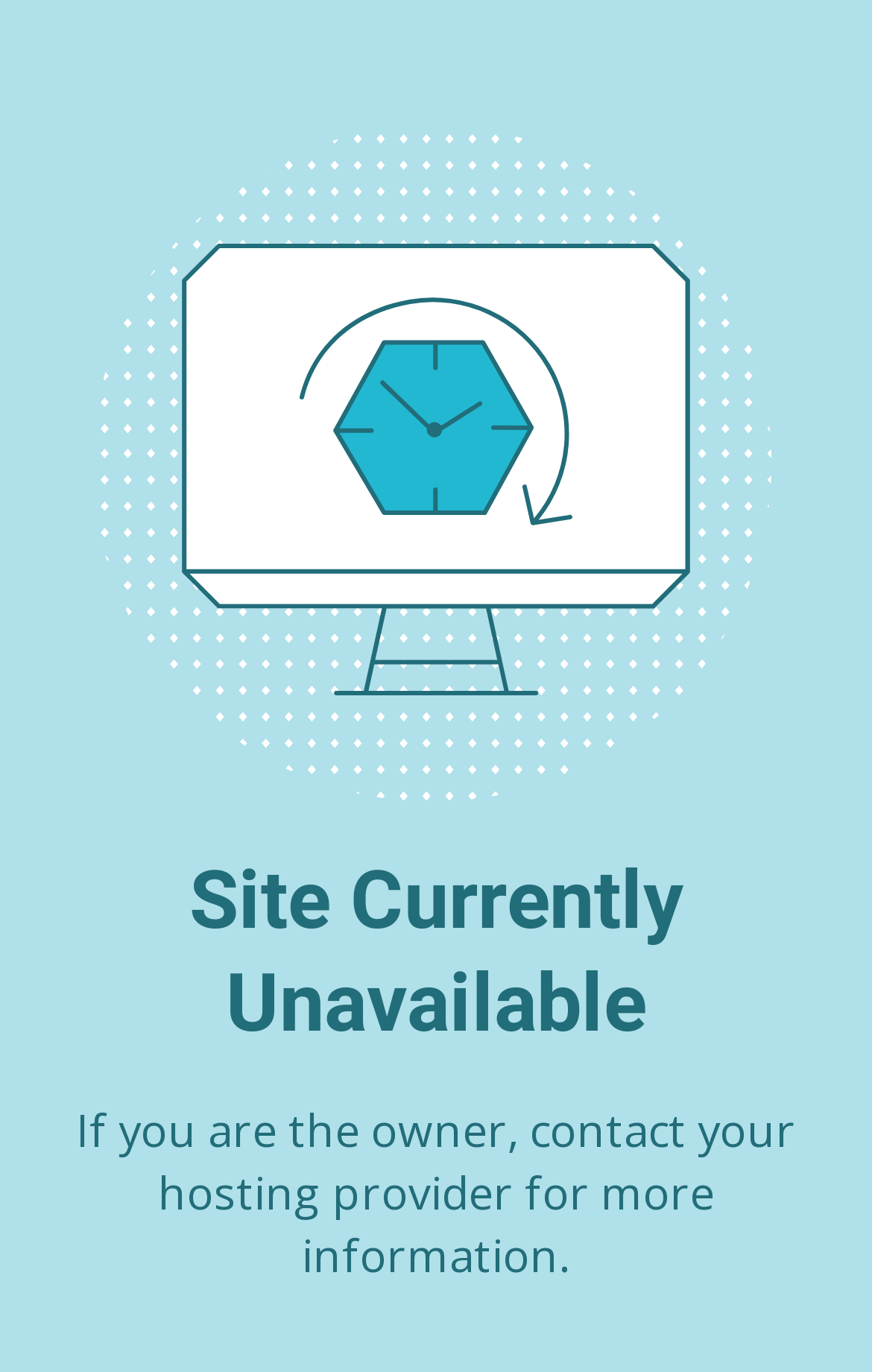Identify the main heading of the webpage and provide its text content.

Site Currently Unavailable